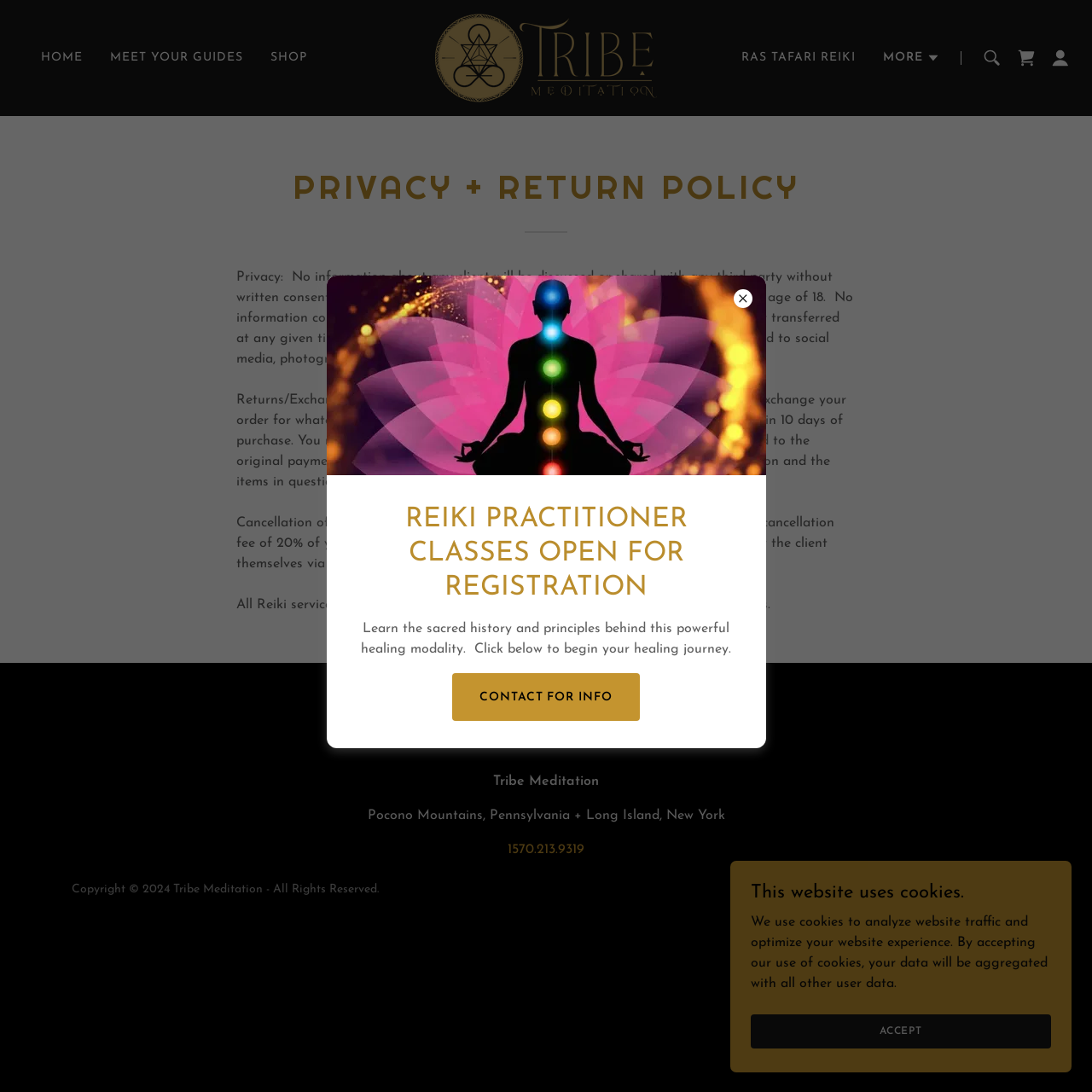What type of classes are open for registration?
Look at the image and respond with a single word or a short phrase.

Reiki Practitioner Classes